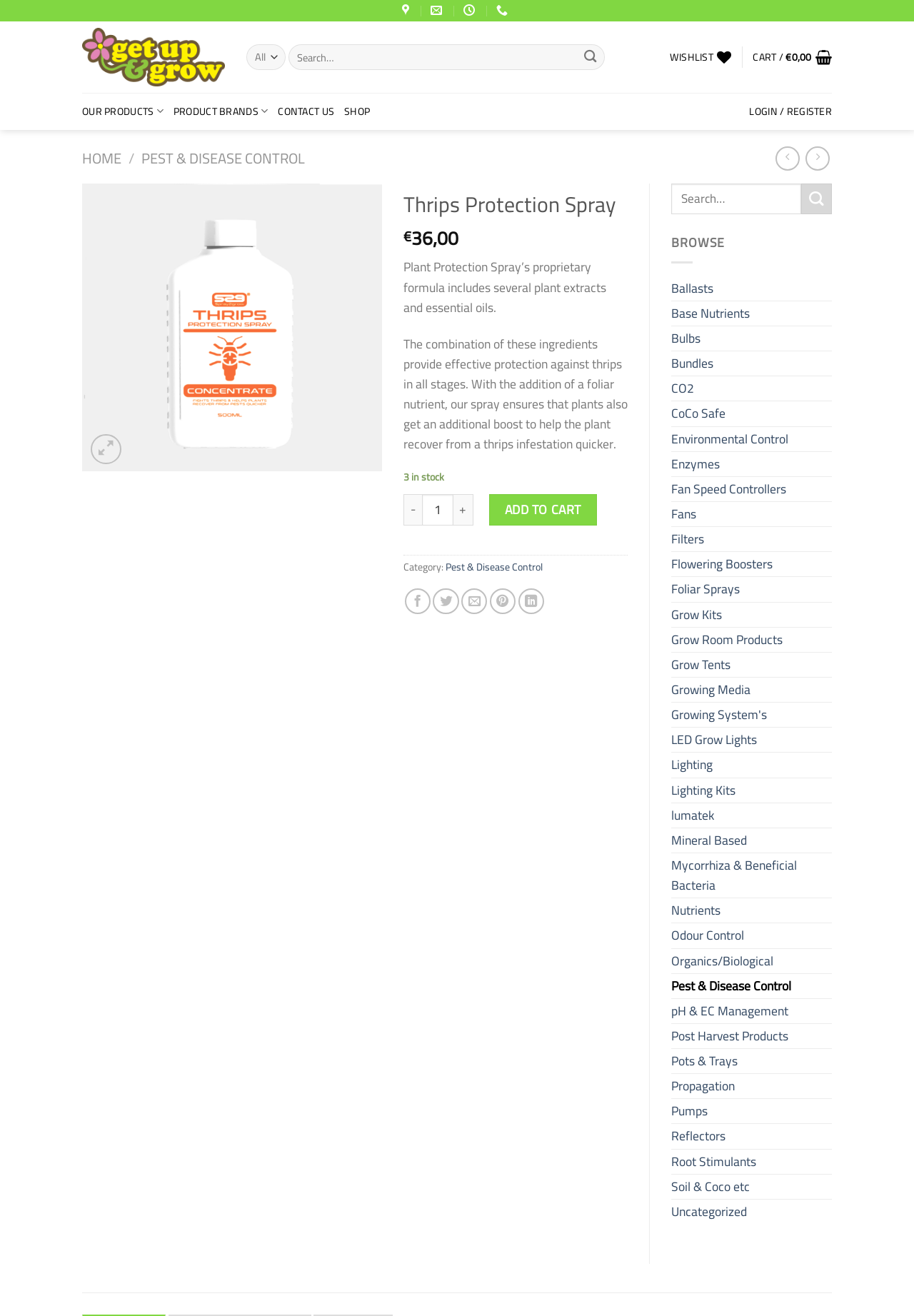Please provide the bounding box coordinates for the UI element as described: "Login / Register". The coordinates must be four floats between 0 and 1, represented as [left, top, right, bottom].

[0.82, 0.071, 0.91, 0.099]